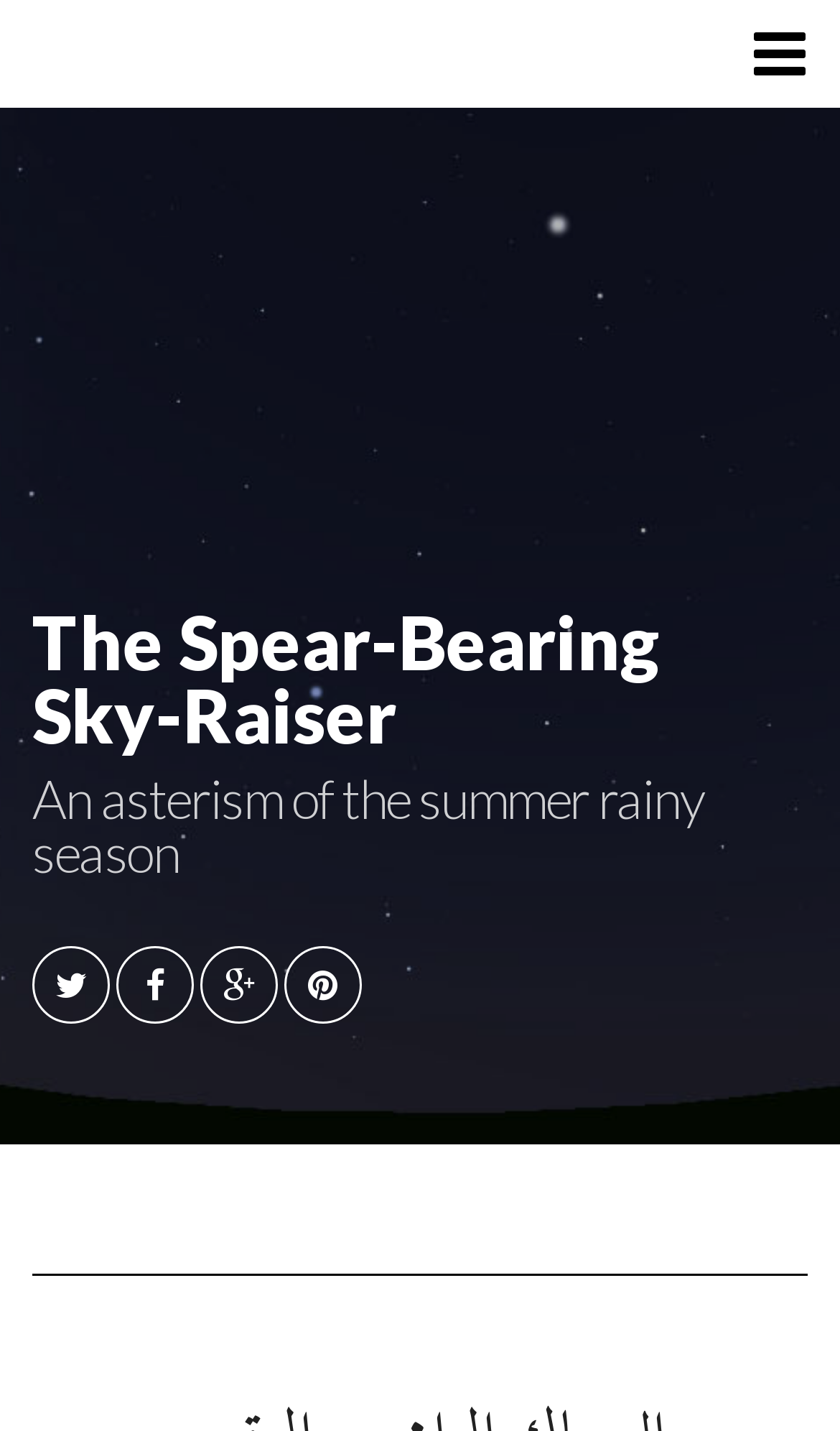Please answer the following question using a single word or phrase: 
How many links are there in the bottom section?

4